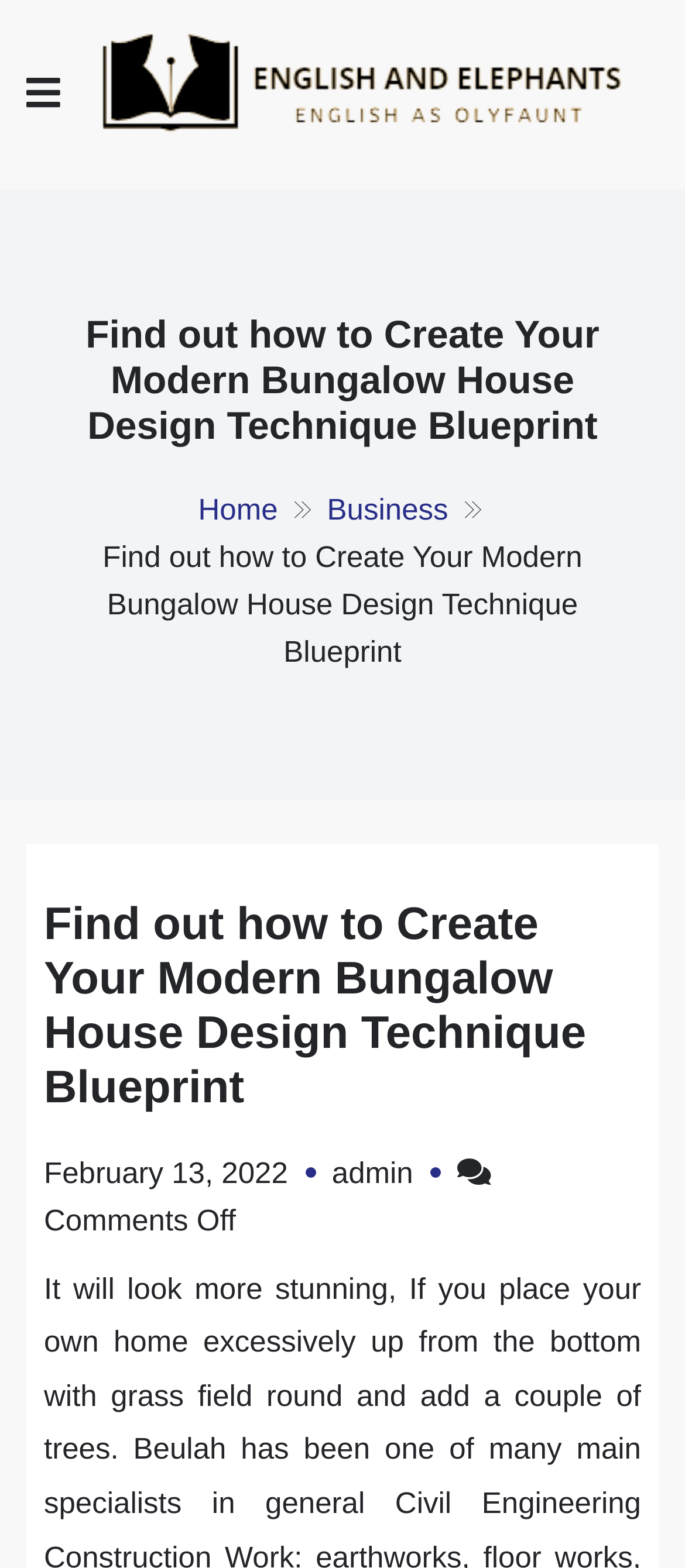Respond to the following question using a concise word or phrase: 
What is the name of the website?

English And Elephants